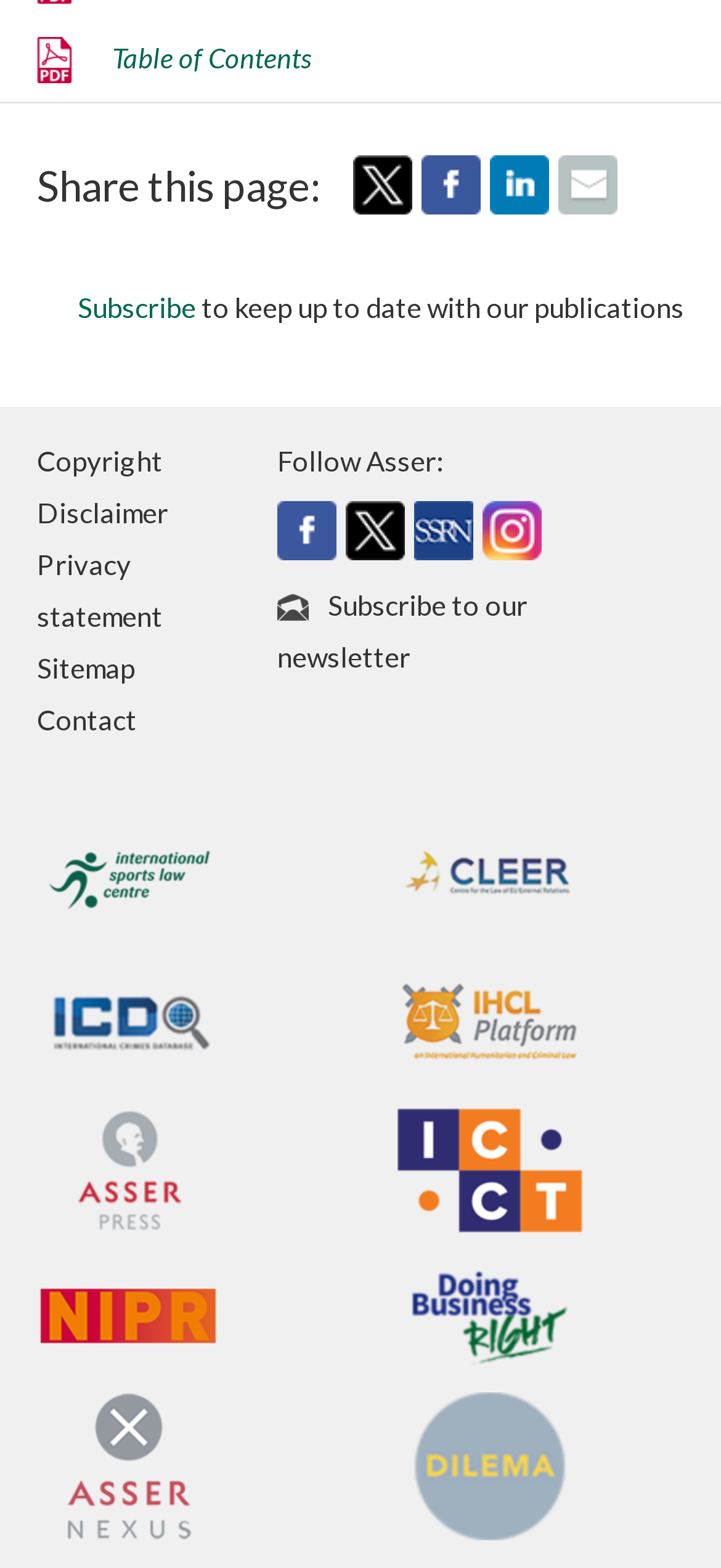Locate the bounding box of the UI element described in the following text: "title="NIPR Online"".

[0.051, 0.828, 0.308, 0.849]